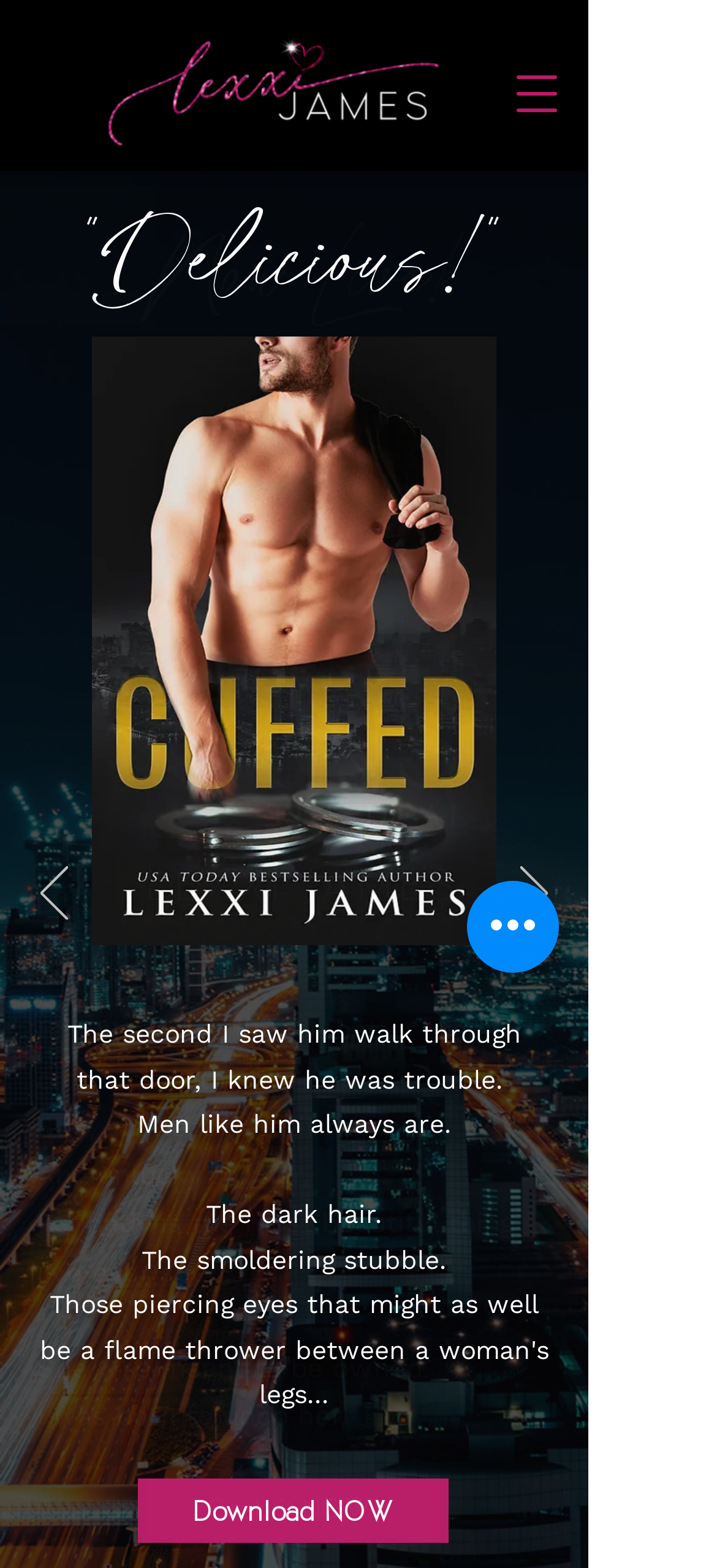Reply to the question with a brief word or phrase: How many images are on the webpage?

4